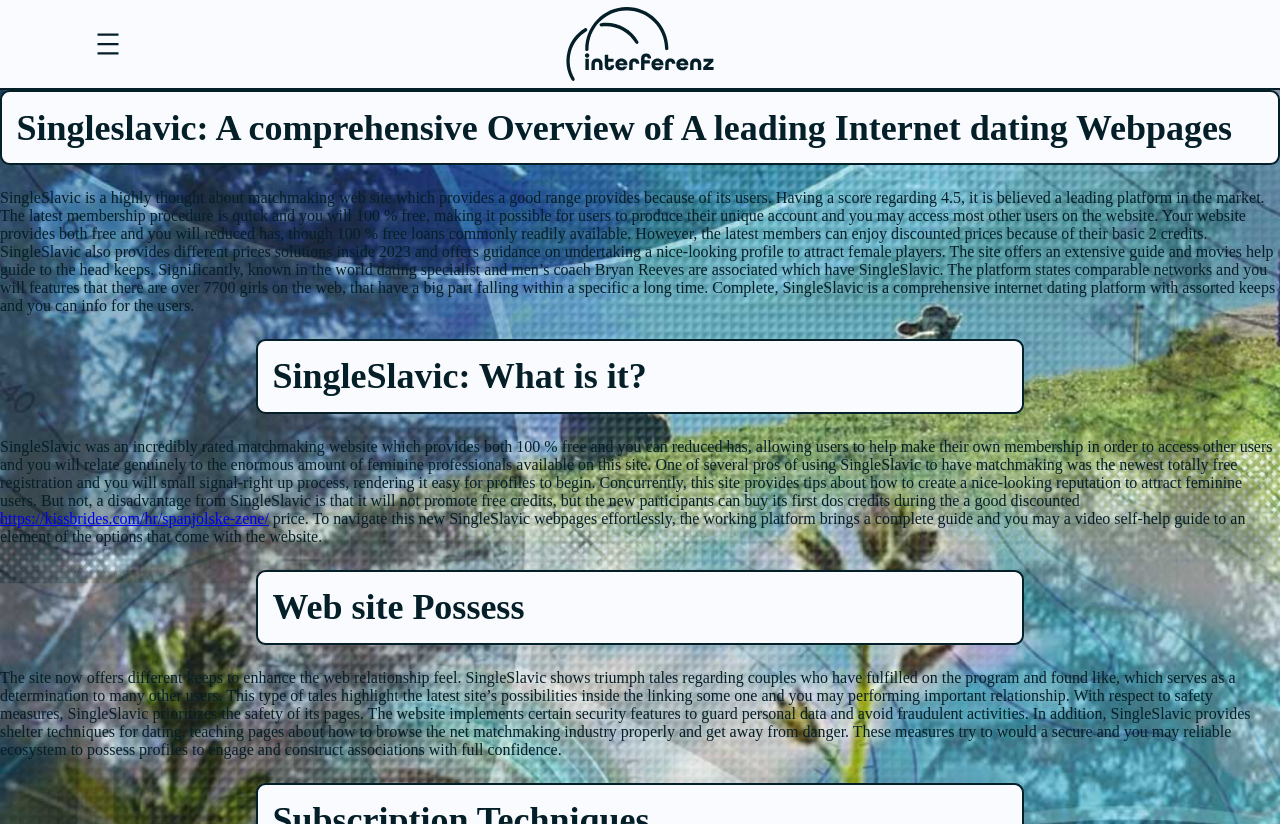Answer succinctly with a single word or phrase:
What is the purpose of the success stories on SingleSlavic?

Motivation for users